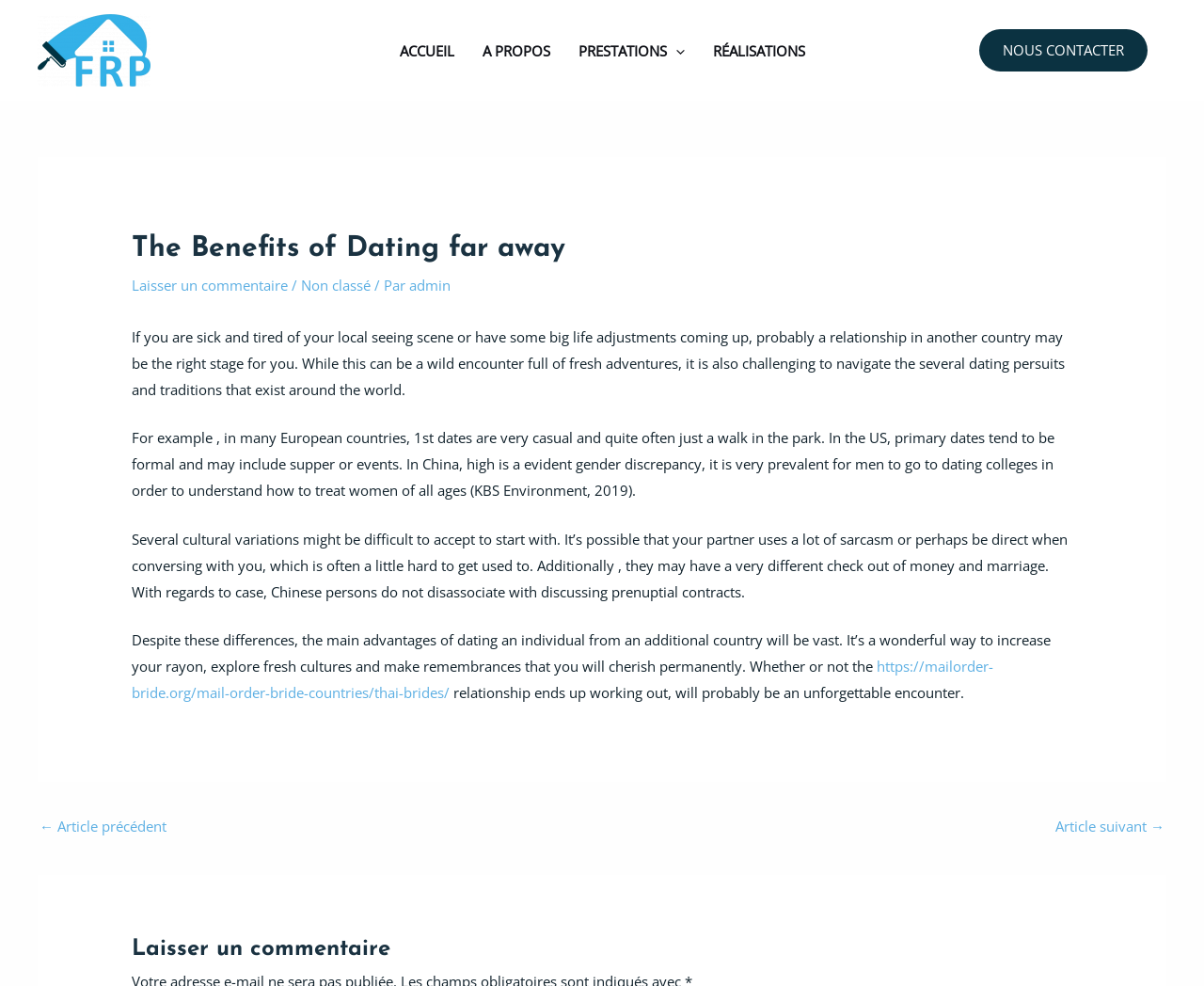Generate a thorough caption detailing the webpage content.

The webpage is about the benefits of dating someone from another country. At the top left, there is a logo and a link to "Fred Rénovation Peinture" with an image of the same name. Next to it, there is a navigation menu with links to "ACCUEIL", "A PROPOS", "PRESTATIONS", and "RÉALISATIONS". 

Below the navigation menu, there is a main article with a heading "The Benefits of Dating far away". The article starts with a brief introduction, followed by three paragraphs discussing the cultural differences and challenges of dating someone from another country. The text explains how dating customs vary across countries, such as the casual nature of first dates in European countries and the formal nature of first dates in the US. It also mentions the cultural differences in communication styles and views on money and marriage.

The article includes a link to "Thai brides" and concludes by highlighting the benefits of dating someone from another country, including broadening one's horizons and making unforgettable memories. 

At the bottom of the page, there is a navigation menu for articles, with links to the previous and next articles. There is also a heading "Laisser un commentaire" (Leave a comment) at the very bottom of the page. On the top right, there is a link to "NOUS CONTACTER" (Contact us).